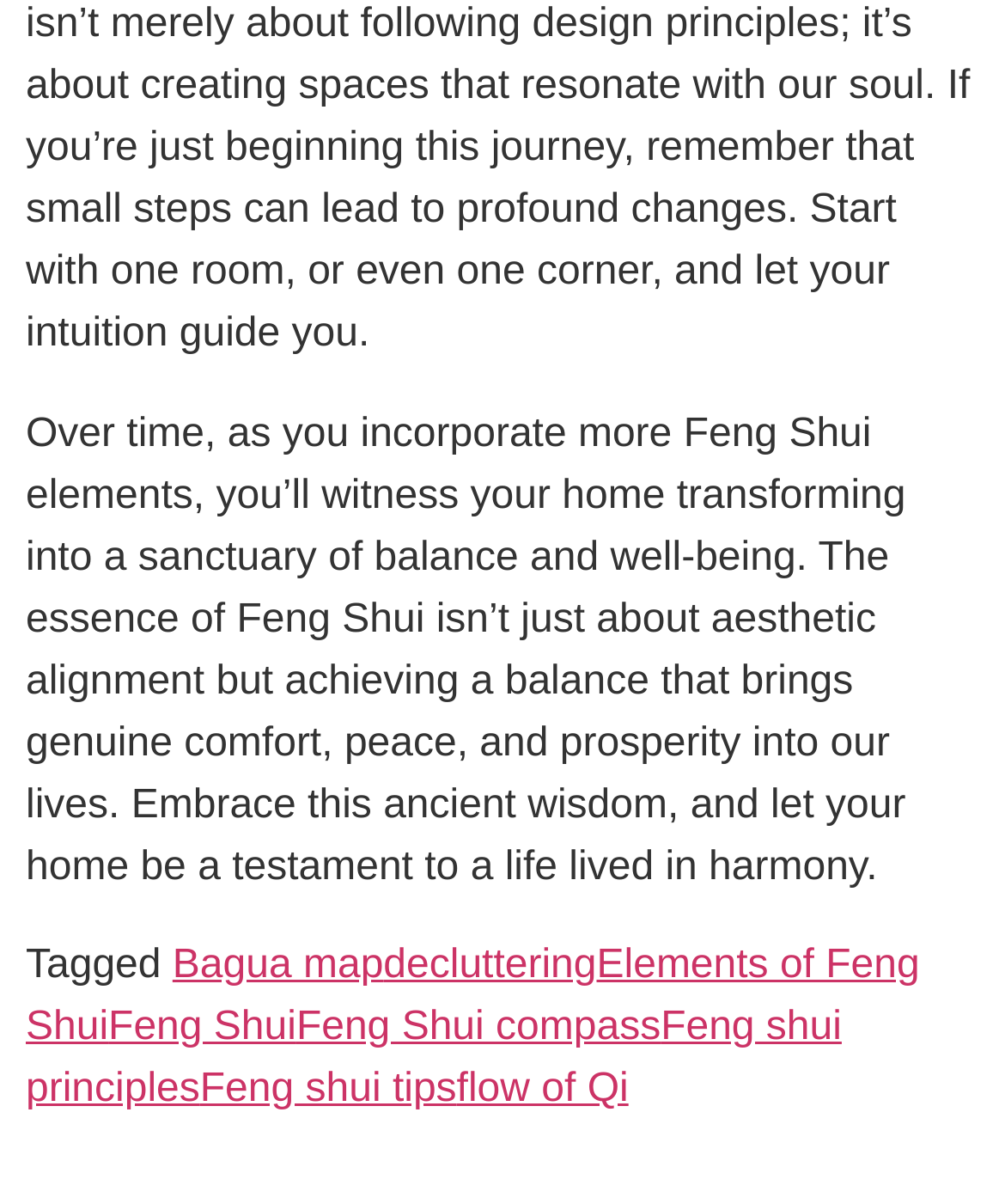Find the bounding box coordinates for the HTML element specified by: "flow of Qi".

[0.454, 0.887, 0.625, 0.923]